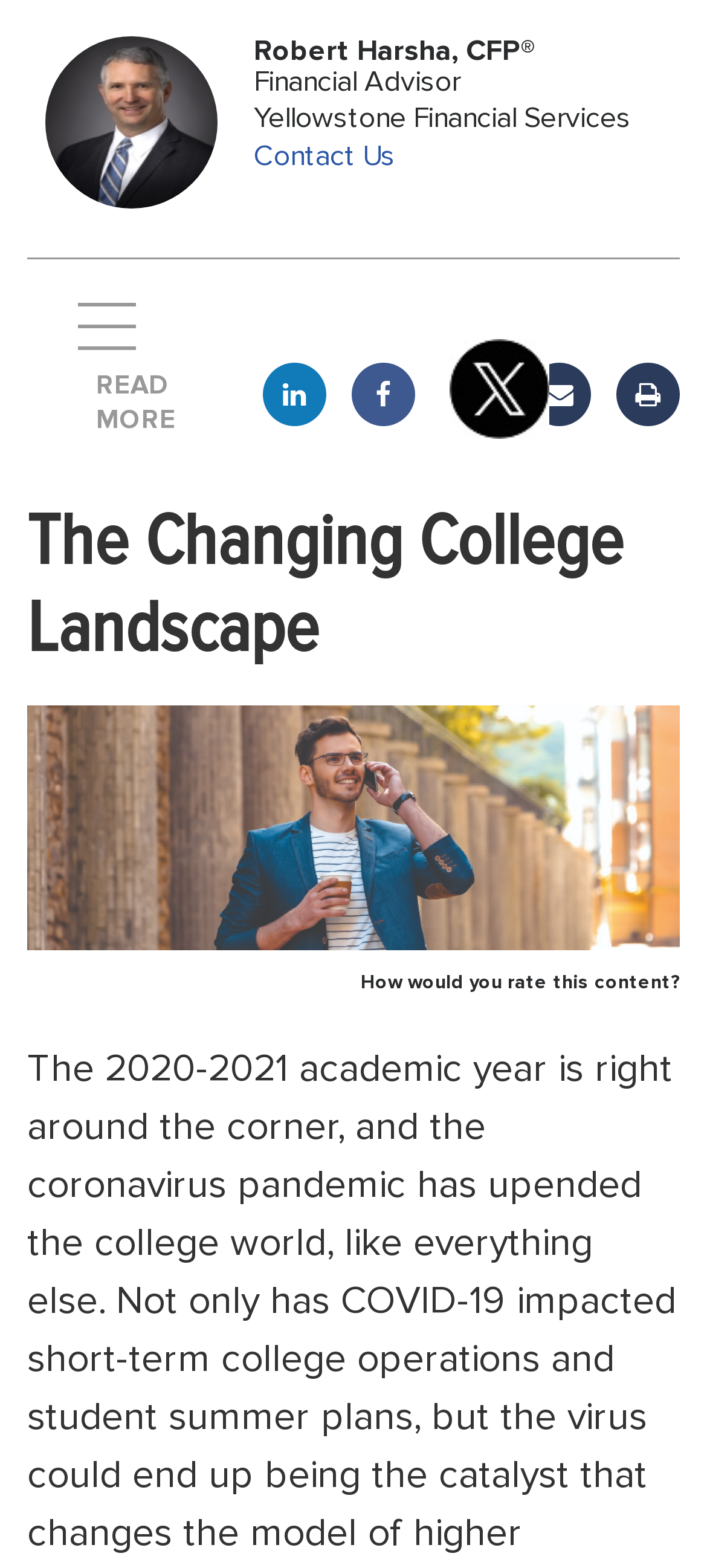Is there a rating system for the content?
Using the image as a reference, answer with just one word or a short phrase.

Yes